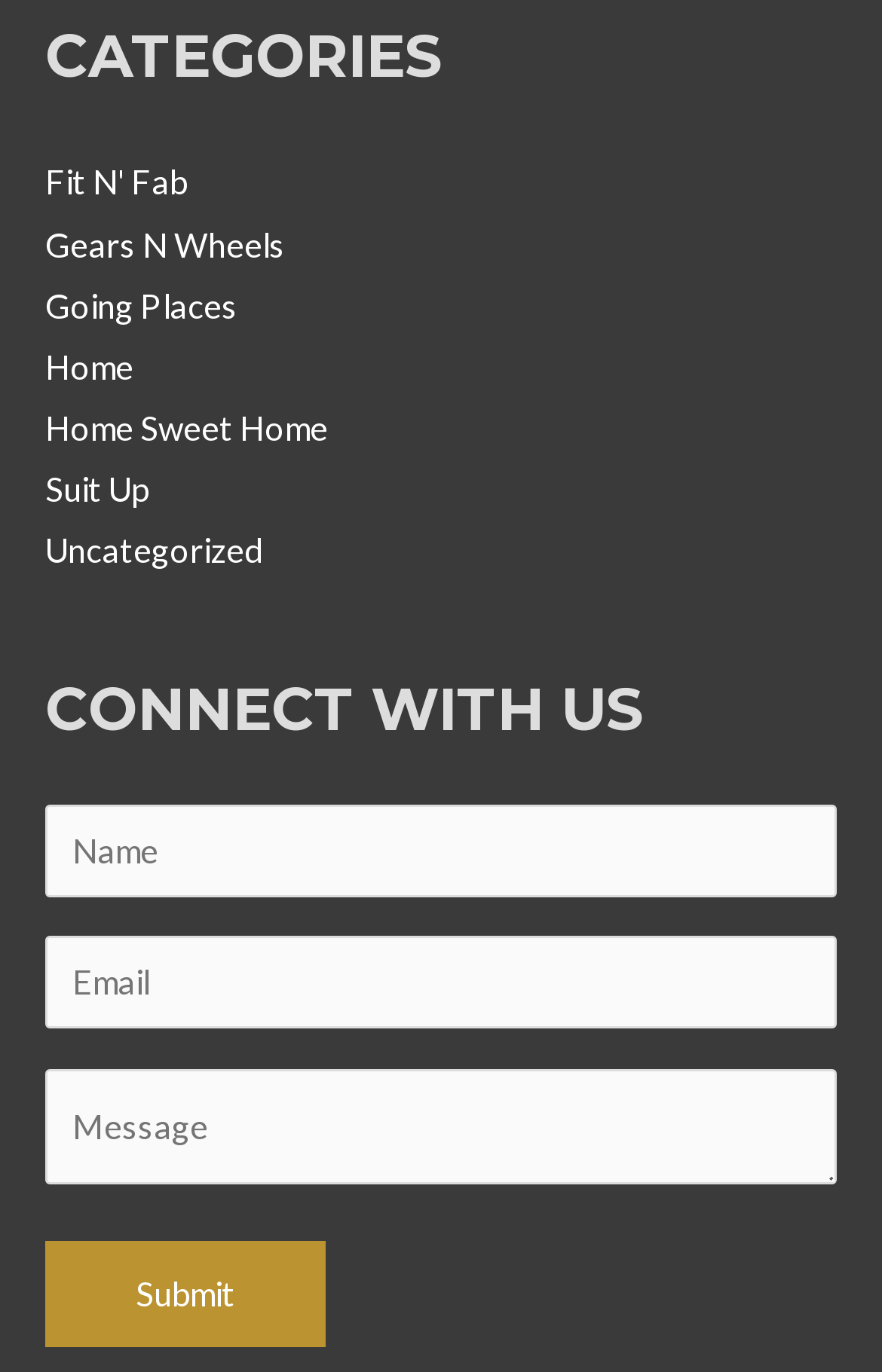Pinpoint the bounding box coordinates of the clickable element needed to complete the instruction: "Fill in the name field". The coordinates should be provided as four float numbers between 0 and 1: [left, top, right, bottom].

[0.051, 0.586, 0.949, 0.654]